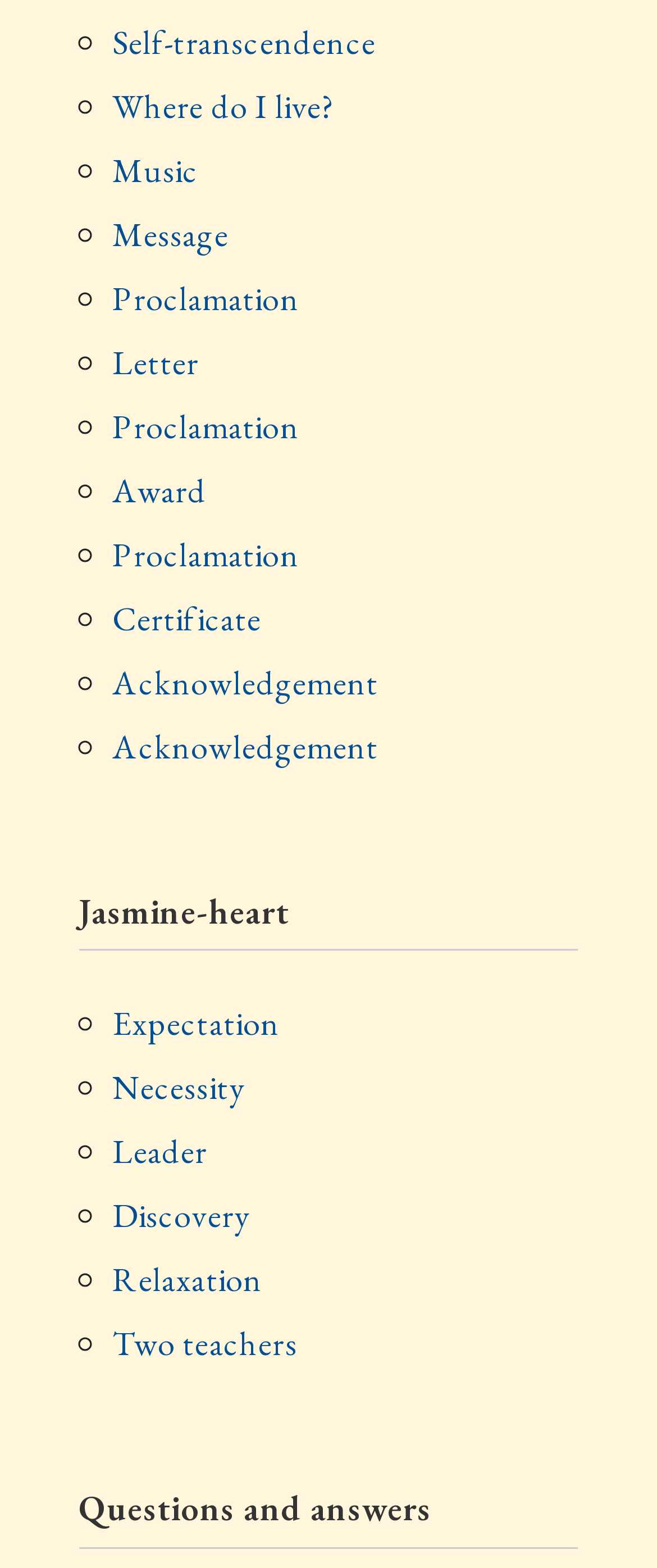What is the text of the second heading?
Look at the image and answer the question using a single word or phrase.

Questions and answers